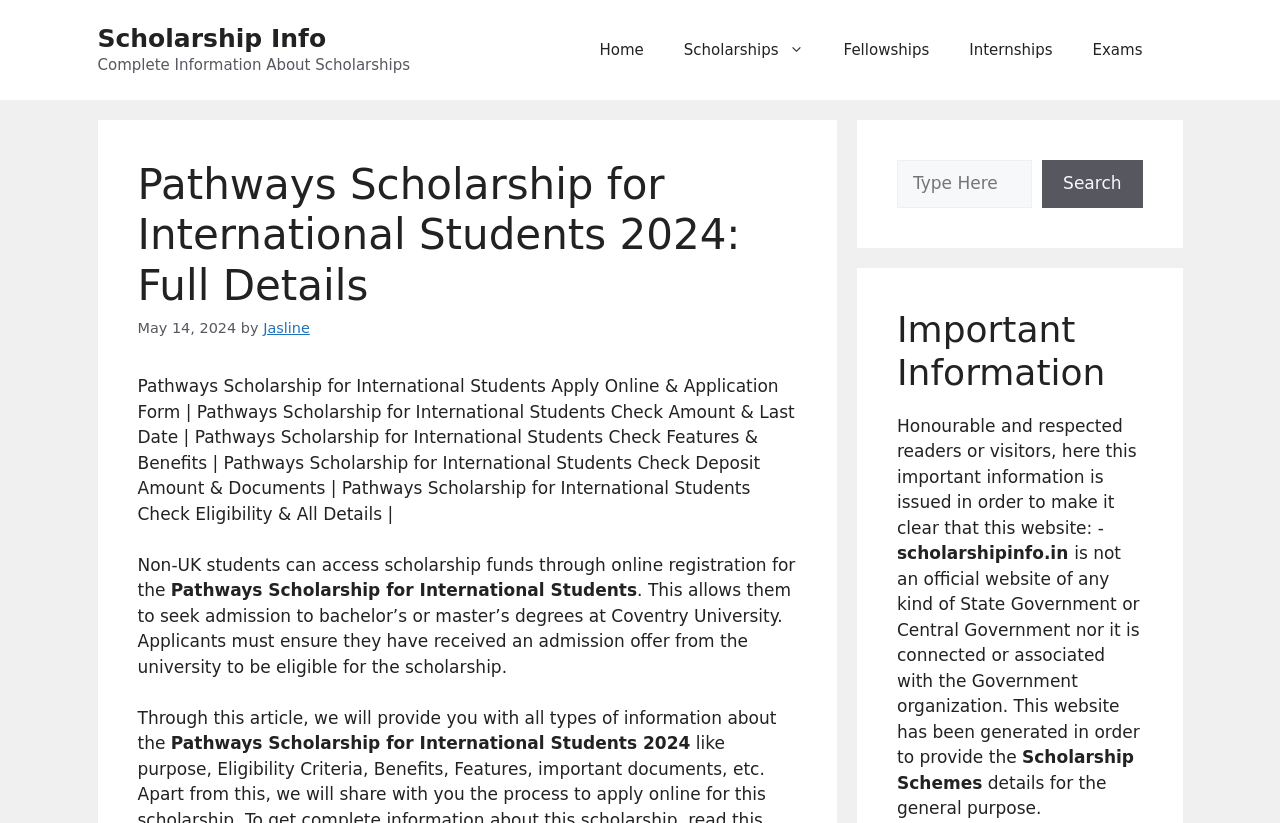Determine the bounding box coordinates for the HTML element described here: "Home".

[0.453, 0.024, 0.519, 0.097]